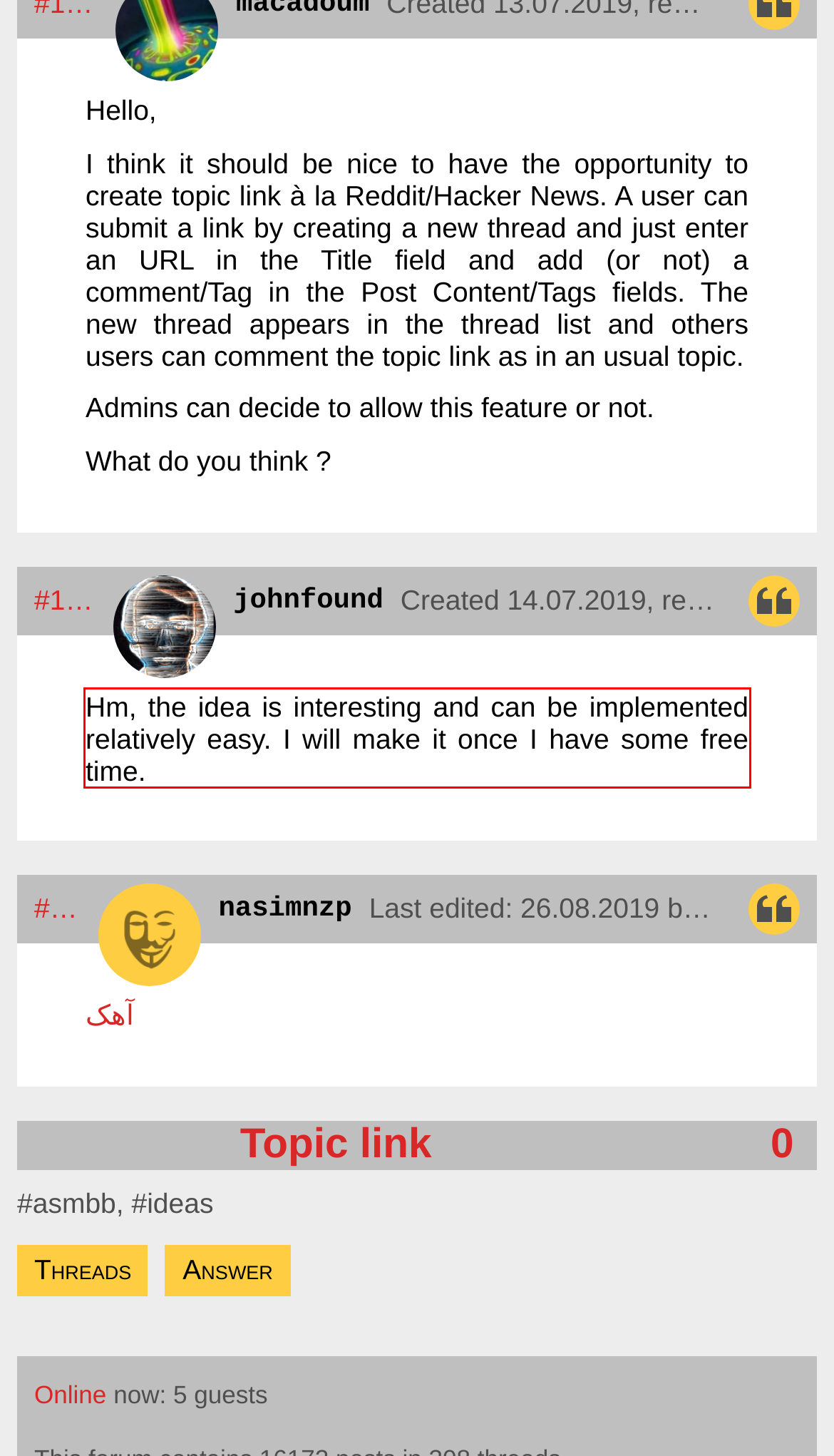You have a screenshot of a webpage with a UI element highlighted by a red bounding box. Use OCR to obtain the text within this highlighted area.

Hm, the idea is interesting and can be implemented relatively easy. I will make it once I have some free time.